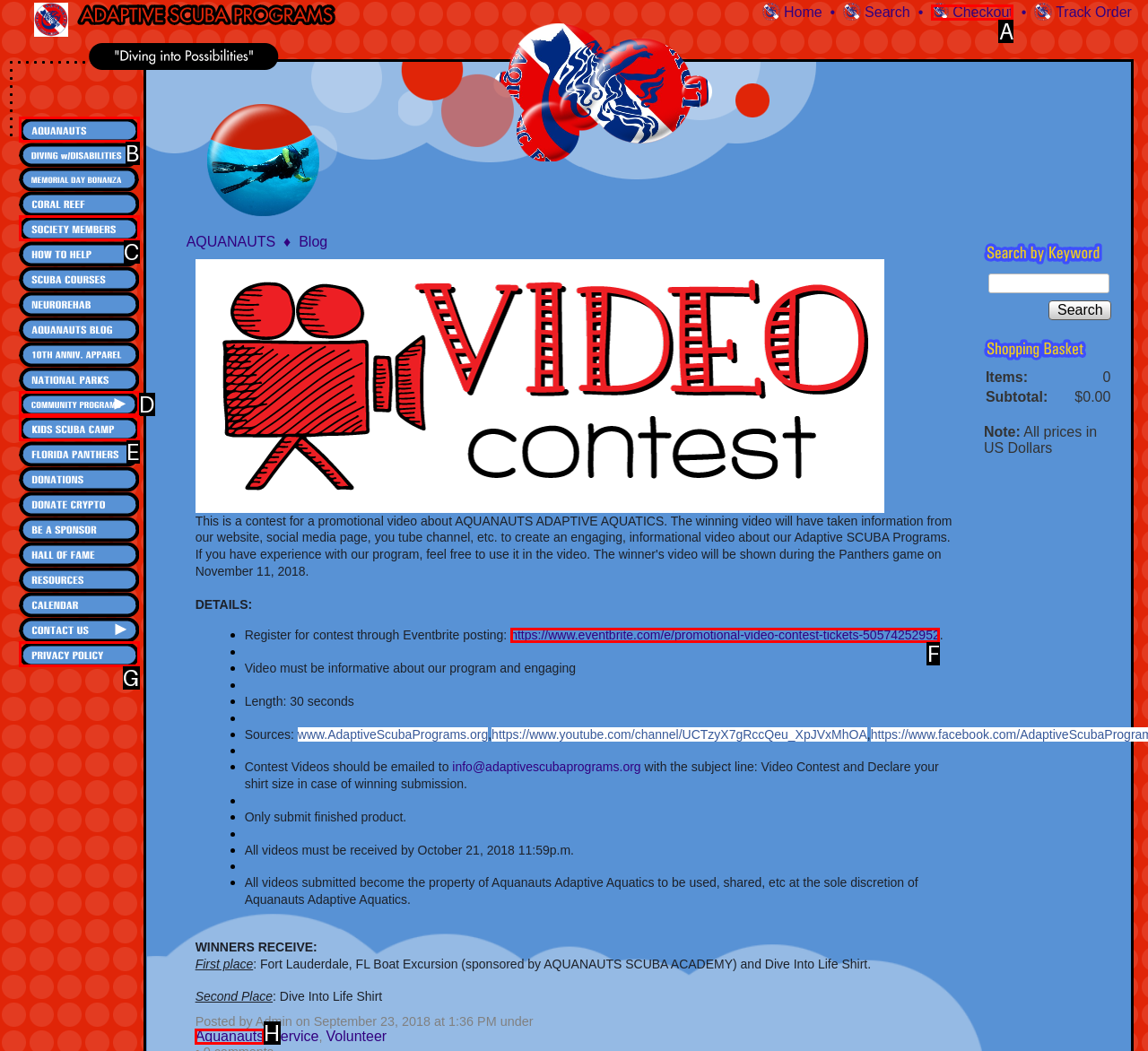From the given choices, determine which HTML element aligns with the description: alt="KIDS SCUBA CAMP" Respond with the letter of the appropriate option.

E